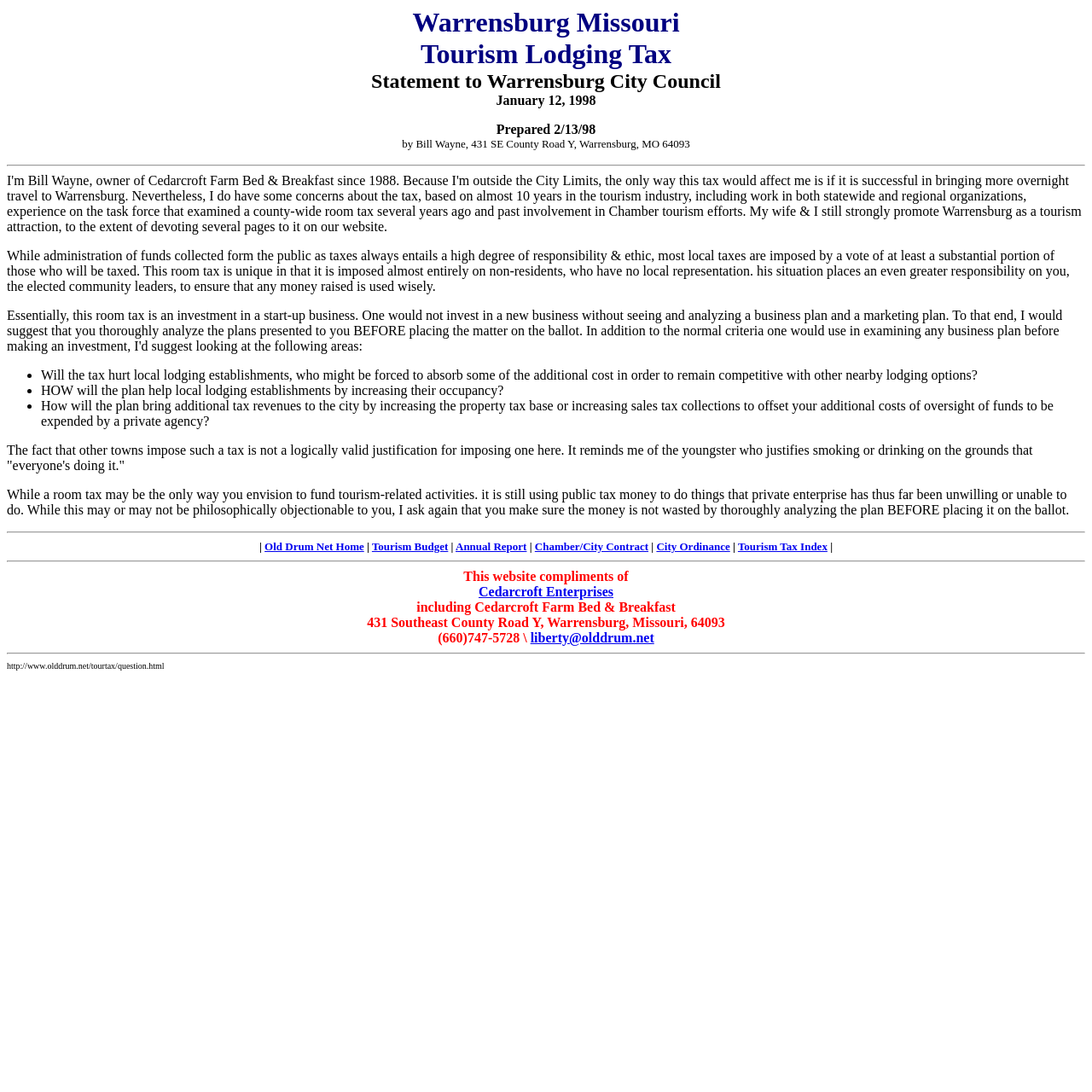Provide a comprehensive description of the webpage.

The webpage appears to be a statement from Cedarcroft Farm Bed & Breakfast to the Warrensburg City Council regarding tourism tax. At the top of the page, there are three lines of text: "Warrensburg Missouri", "Tourism Lodging Tax", and "Statement to Warrensburg City Council". Below these lines, there is a date "January 12, 1998" and a note "Prepared 2/13/98 by Bill Wayne" with an address.

A horizontal separator line divides the top section from the main content. The main content starts with a paragraph discussing the responsibility of the city council in ensuring that the tax is used wisely. This is followed by a list of three questions, each marked with a bullet point, regarding the impact of the tax on local lodging establishments and the city's revenue.

Below the list, there are two more paragraphs discussing the justification of imposing the tax and the importance of thoroughly analyzing the plan before placing it on the ballot.

Another horizontal separator line divides the main content from the bottom section. The bottom section contains a series of links, separated by vertical lines, to related pages such as "Old Drum Net Home", "Tourism Budget", and "City Ordinance". 

Below the links, there is a note stating that the website is compliments of Cedarcroft Enterprises, including Cedarcroft Farm Bed & Breakfast, with an address and contact information. A final horizontal separator line is followed by a URL "http://www.olddrum.net/tourtax/question.html".